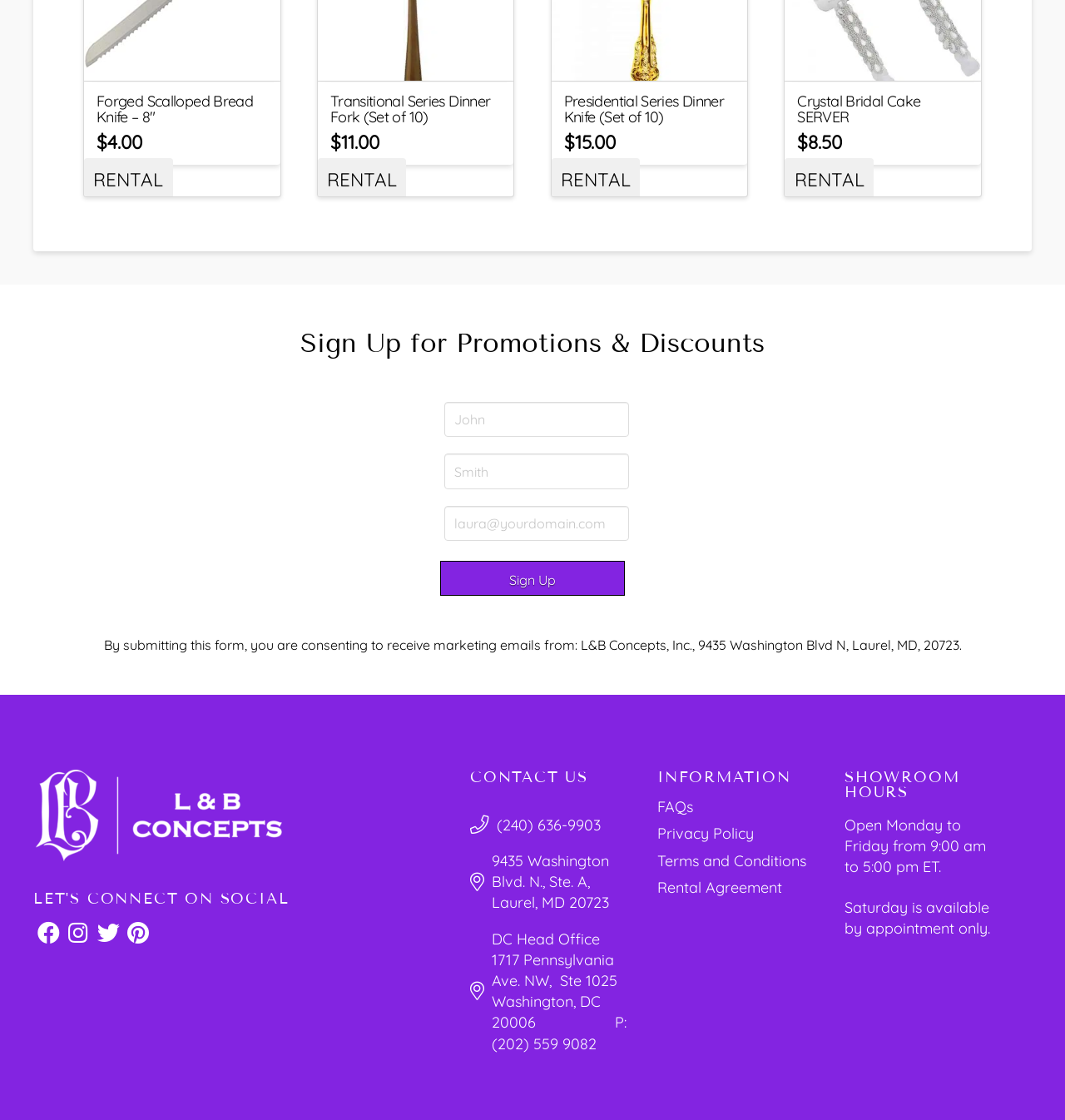Please answer the following question using a single word or phrase: 
What is the phone number for the DC Head Office?

(202) 559 9082